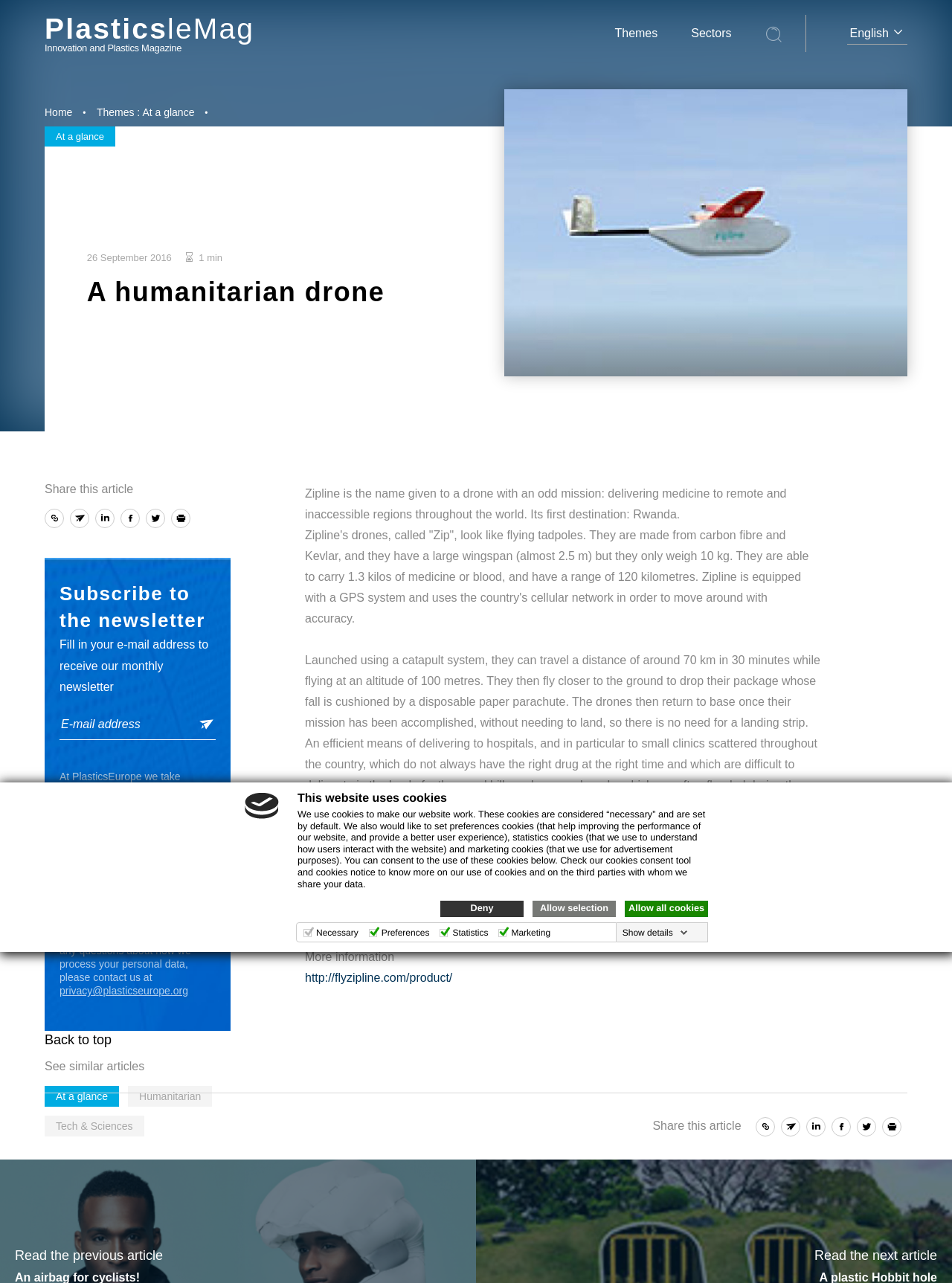Please give a short response to the question using one word or a phrase:
What is the range of the drone?

120 kilometres